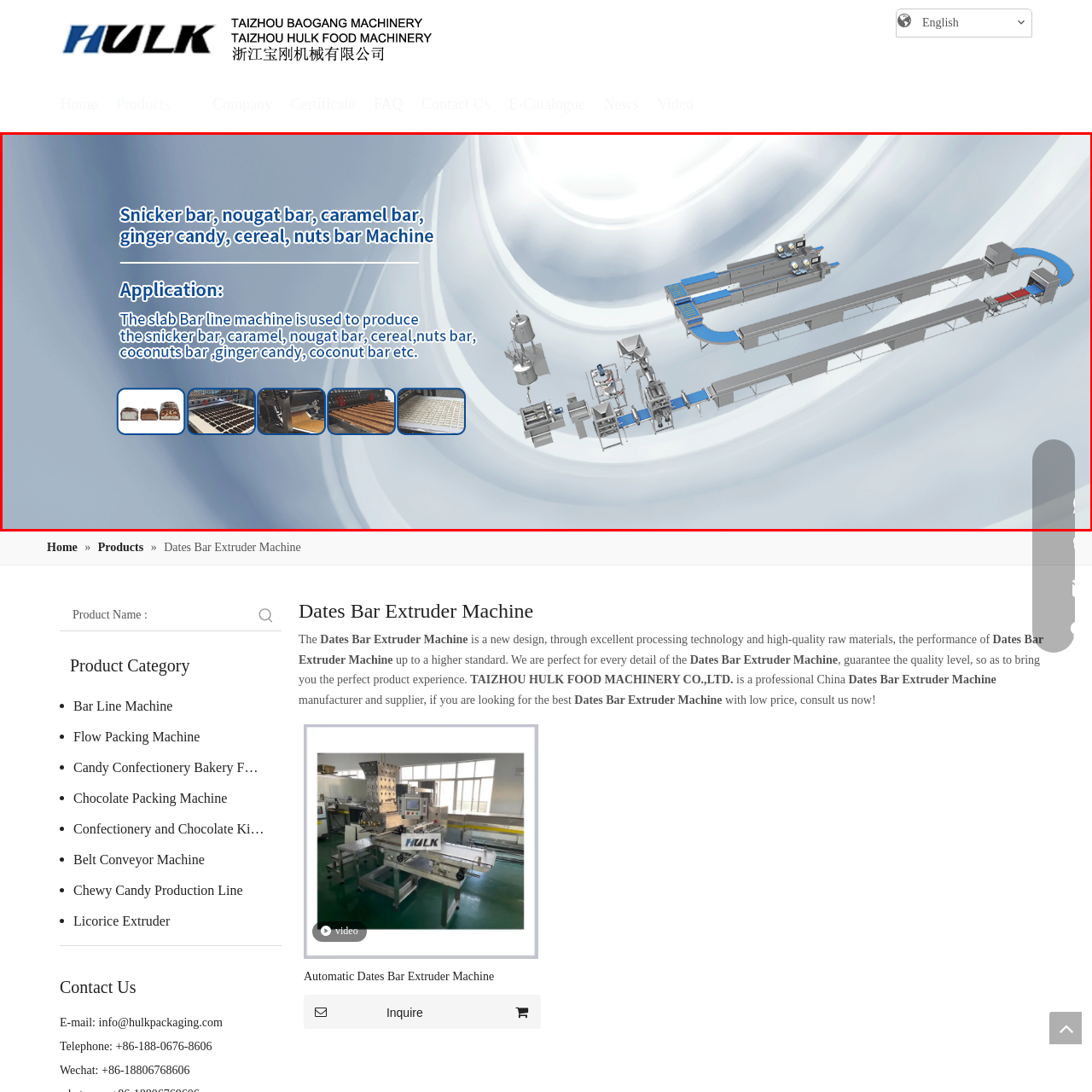Please examine the image highlighted by the red rectangle and provide a comprehensive answer to the following question based on the visual information present:
How are the machines in the production line connected?

The machines in the production line are interconnected by conveyor belts, which facilitate the efficient workflow of the entire process, as shown in the image.